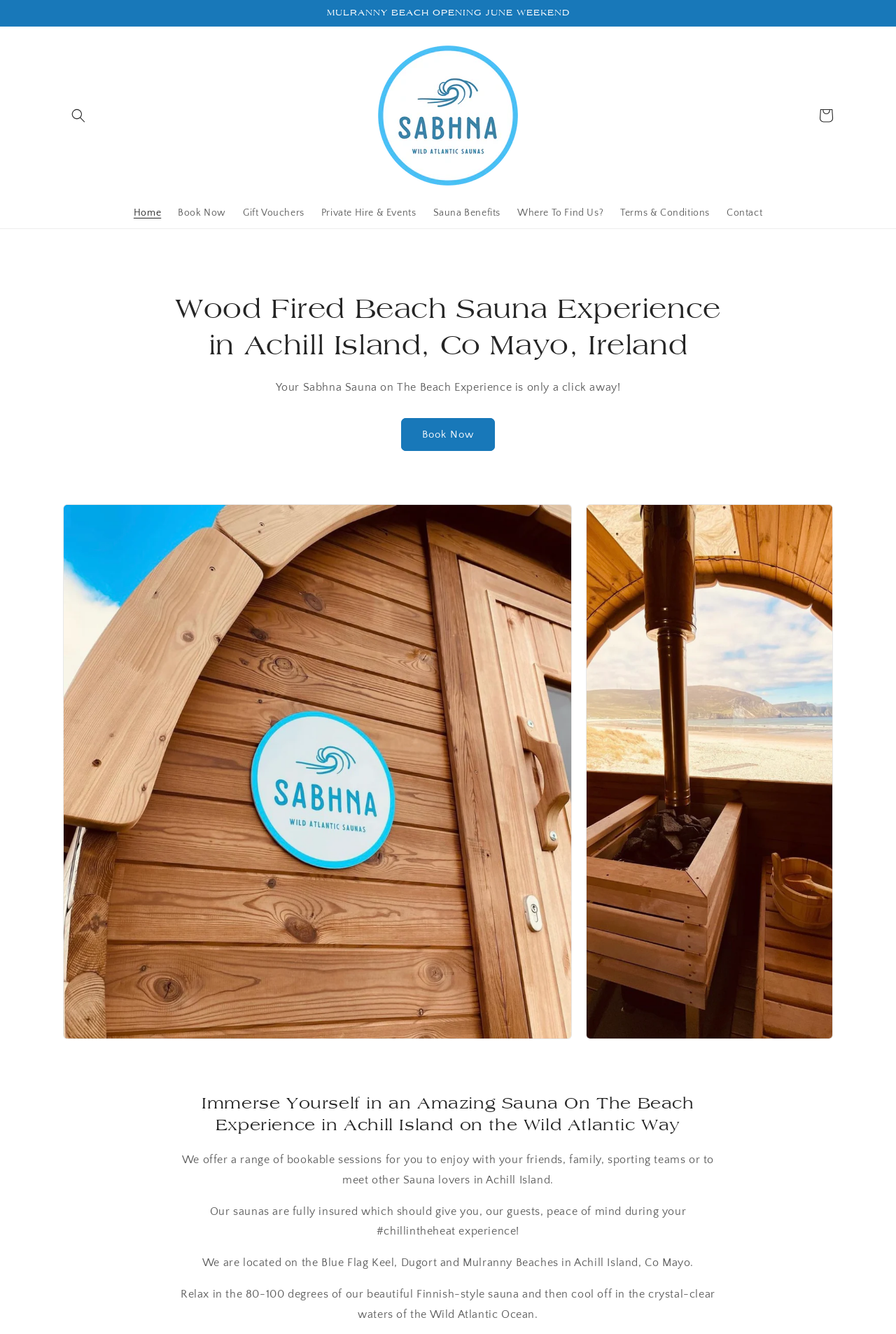Respond with a single word or phrase:
How many links are there in the navigation menu?

8